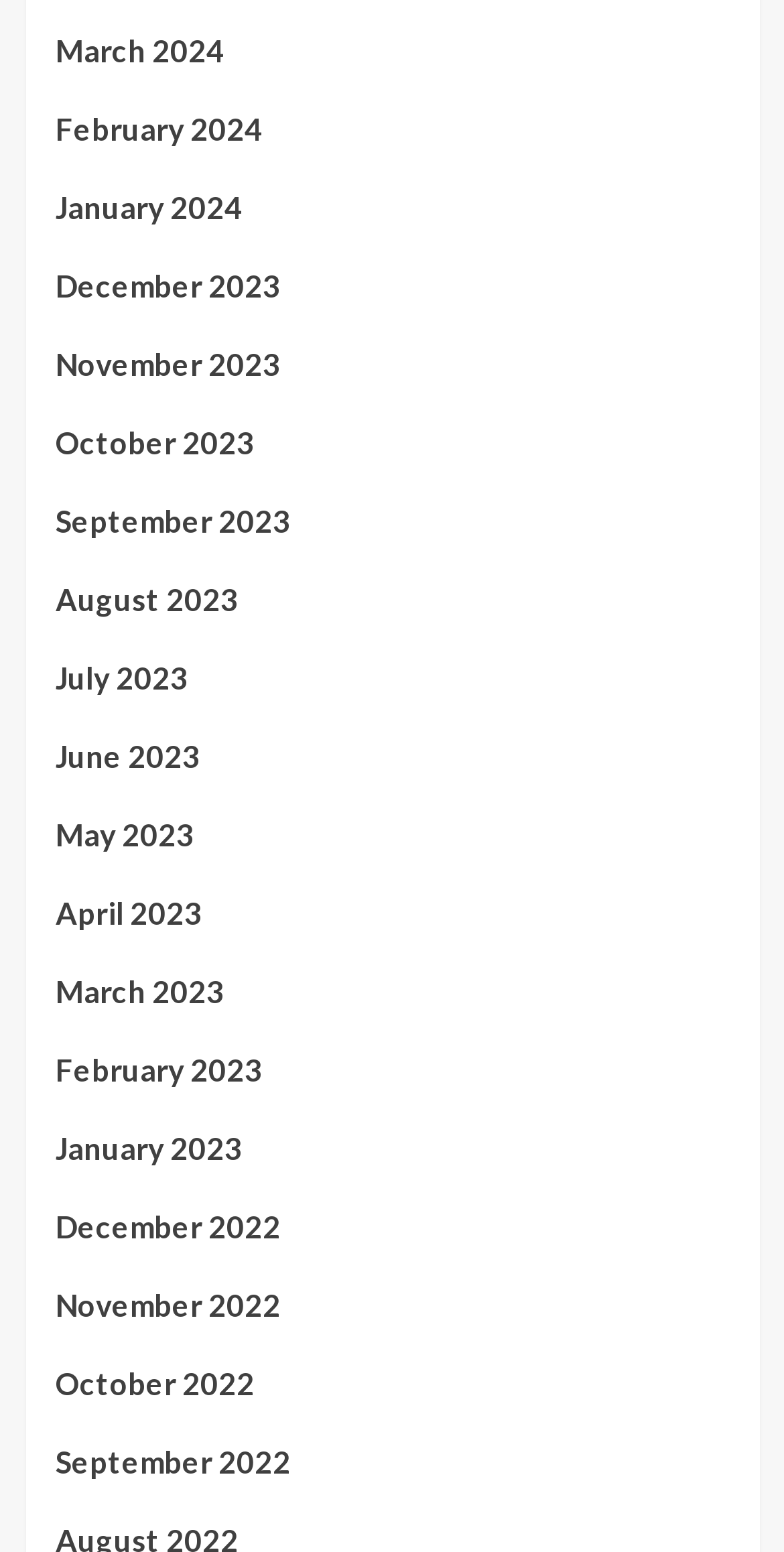Determine the coordinates of the bounding box for the clickable area needed to execute this instruction: "view March 2024".

[0.071, 0.017, 0.929, 0.068]